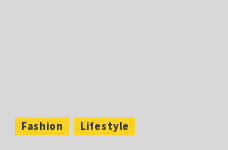What is the purpose of the buttons?
Please provide a comprehensive answer based on the contents of the image.

The caption describes the buttons as 'interactive links', which means they serve as a way for users to engage with content related to fashion and lifestyle, and explore associated articles or features.